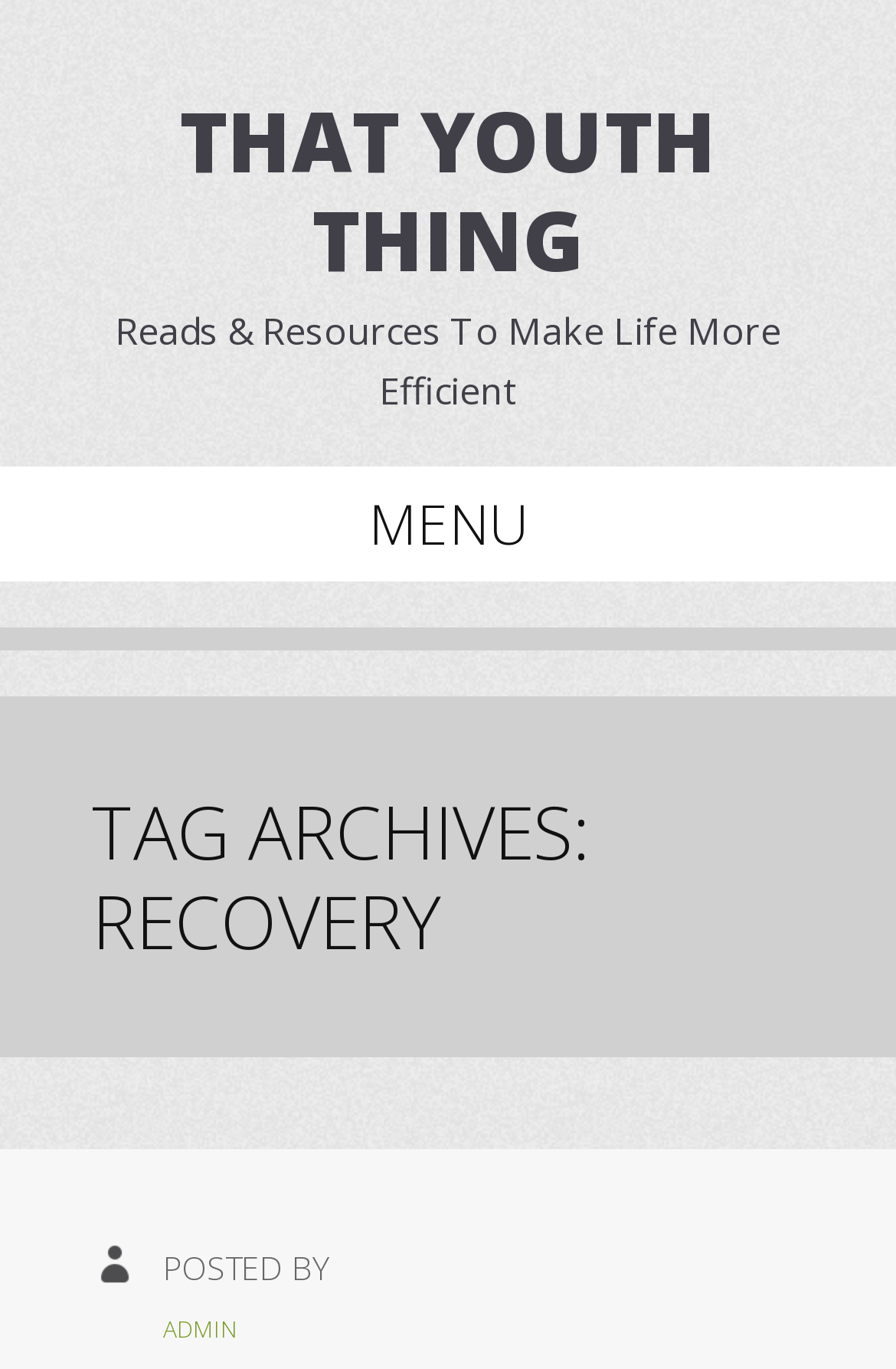What is the category of the archives? Observe the screenshot and provide a one-word or short phrase answer.

Recovery